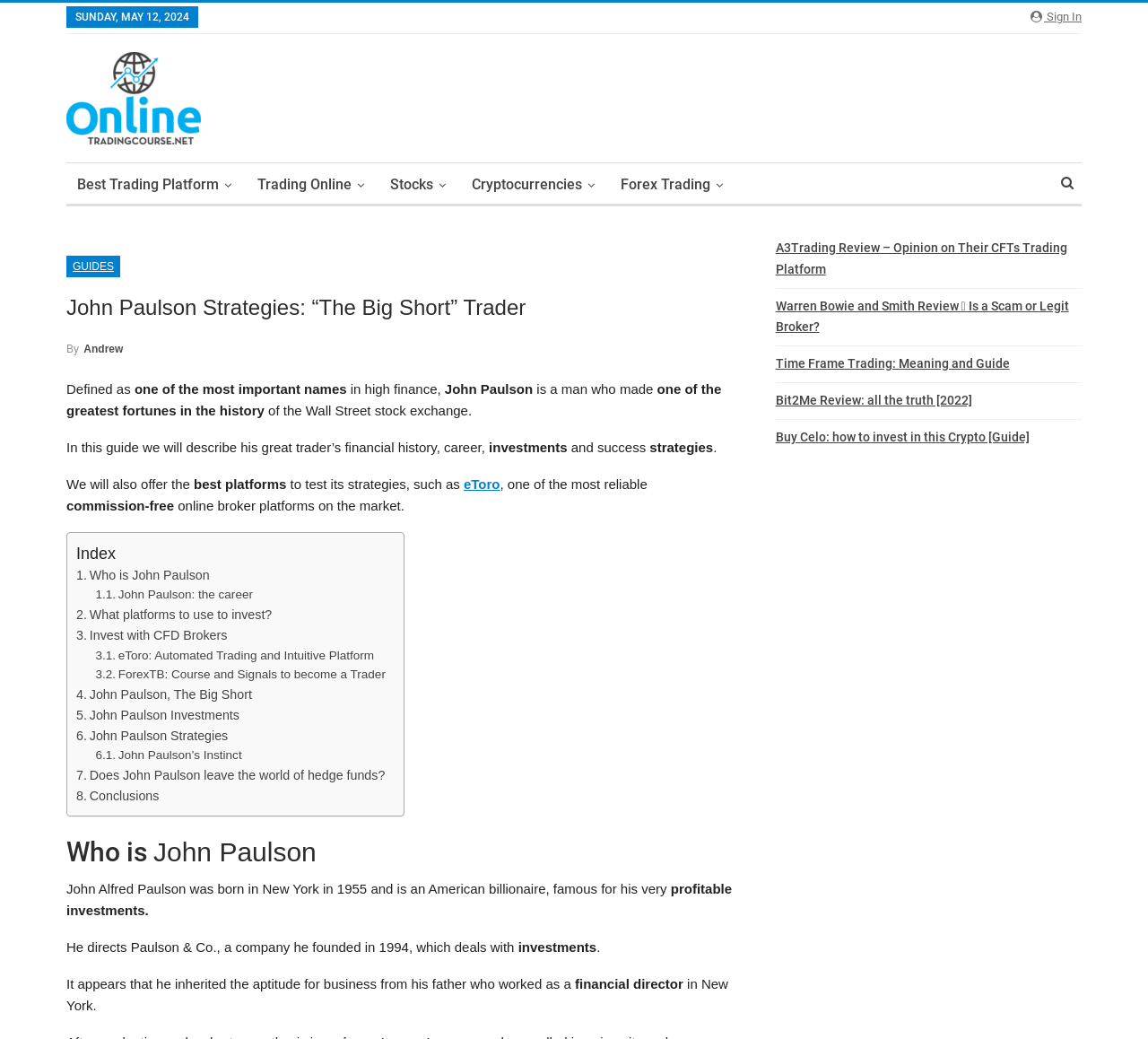Please look at the image and answer the question with a detailed explanation: What is the name of the company founded by John Paulson?

The webpage mentions that John Paulson 'directs Paulson & Co., a company he founded in 1994, which deals with hedge funds.' This indicates that Paulson & Co. is the company founded by John Paulson.